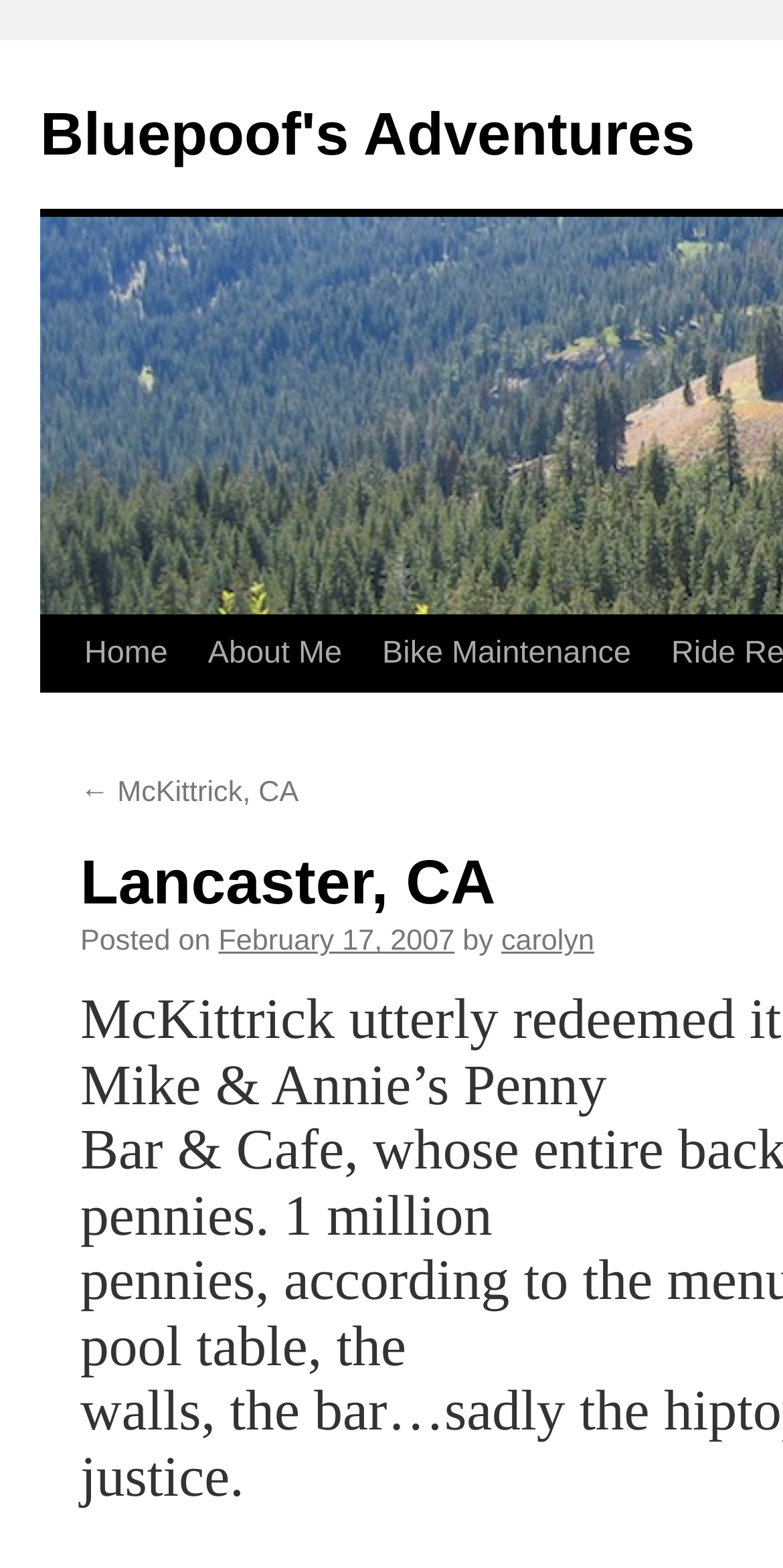Generate a comprehensive caption for the webpage you are viewing.

The webpage is about a personal blog, specifically an article about a visit to McKittrick, CA, and a cafe called Mike & Annie's Penny Bar & Cafe. 

At the top left of the page, there is a link to the blog's homepage, "Bluepoof's Adventures", and a "Skip to content" link next to it. Below these links, there is a navigation menu with links to "Home", "About Me", and "Bike Maintenance". 

The main content of the page starts with a link to a previous article, "← McKittrick, CA", followed by a "Posted on" label and a link to the date "February 17, 2007". Next to the date, there is a "by" label and a link to the author's name, "carolyn".